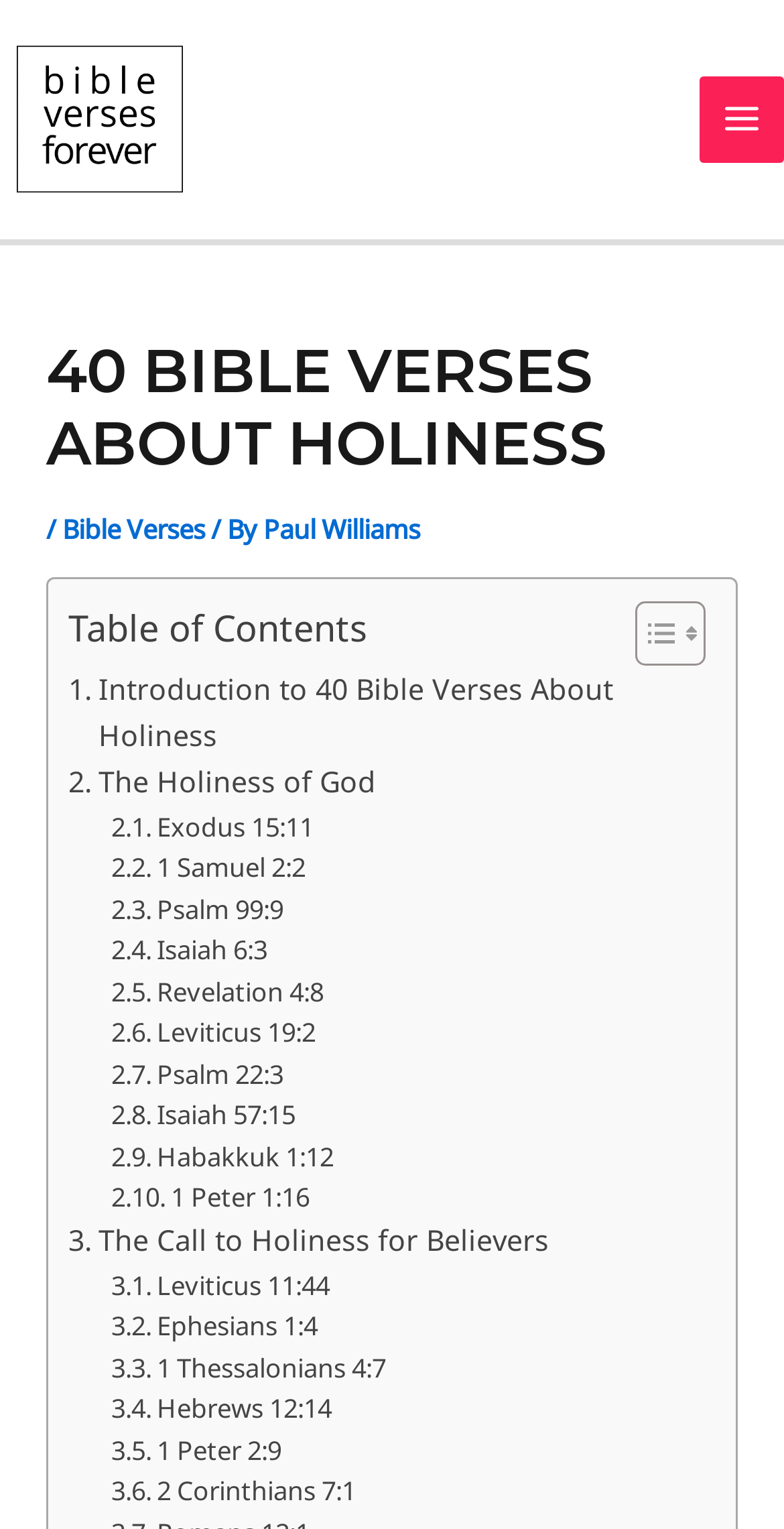Locate the UI element described by Psalm 99:9 and provide its bounding box coordinates. Use the format (top-left x, top-left y, bottom-right x, bottom-right y) with all values as floating point numbers between 0 and 1.

[0.142, 0.581, 0.362, 0.608]